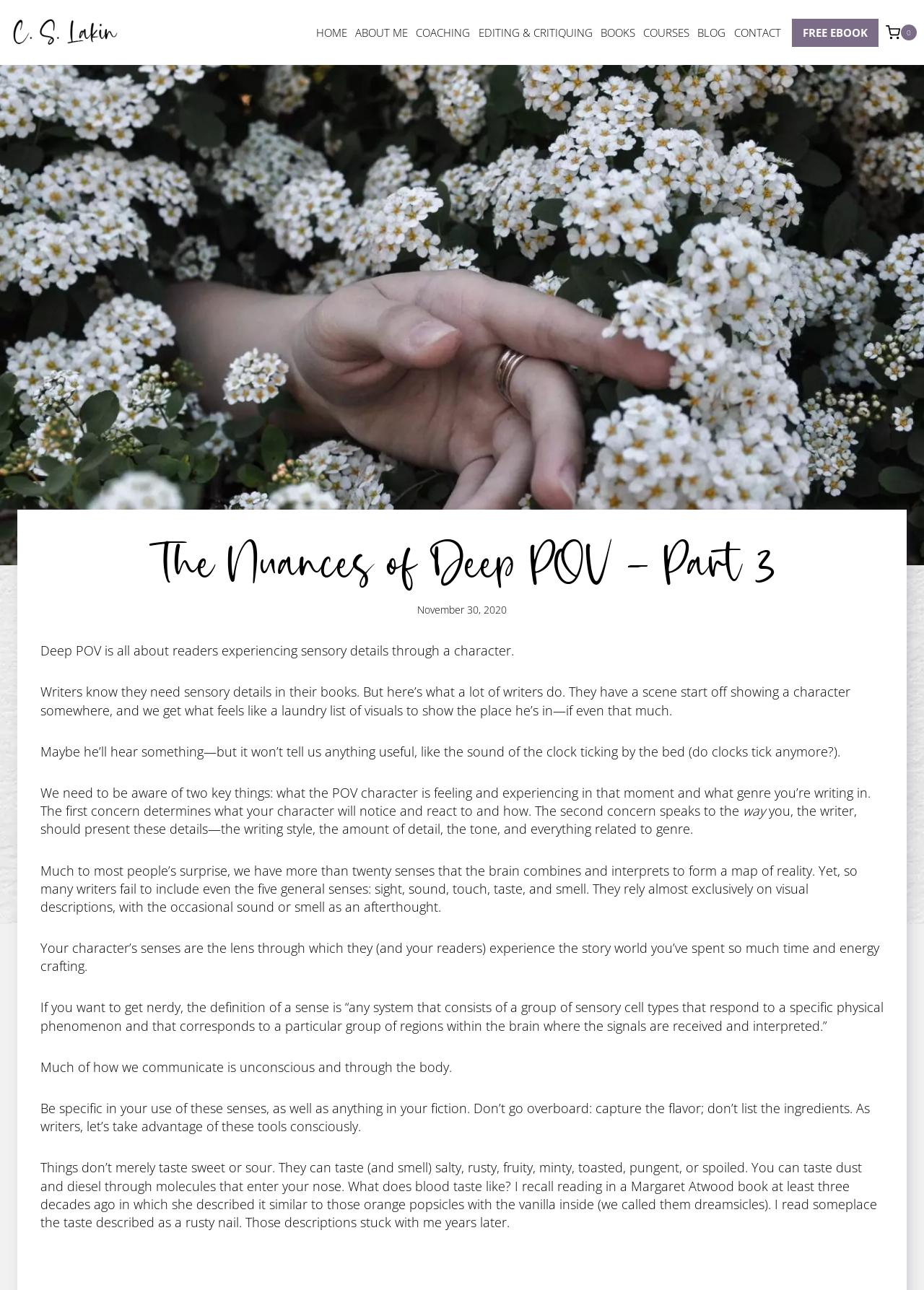What is the author's name?
Please provide a single word or phrase answer based on the image.

C. S. Lakin